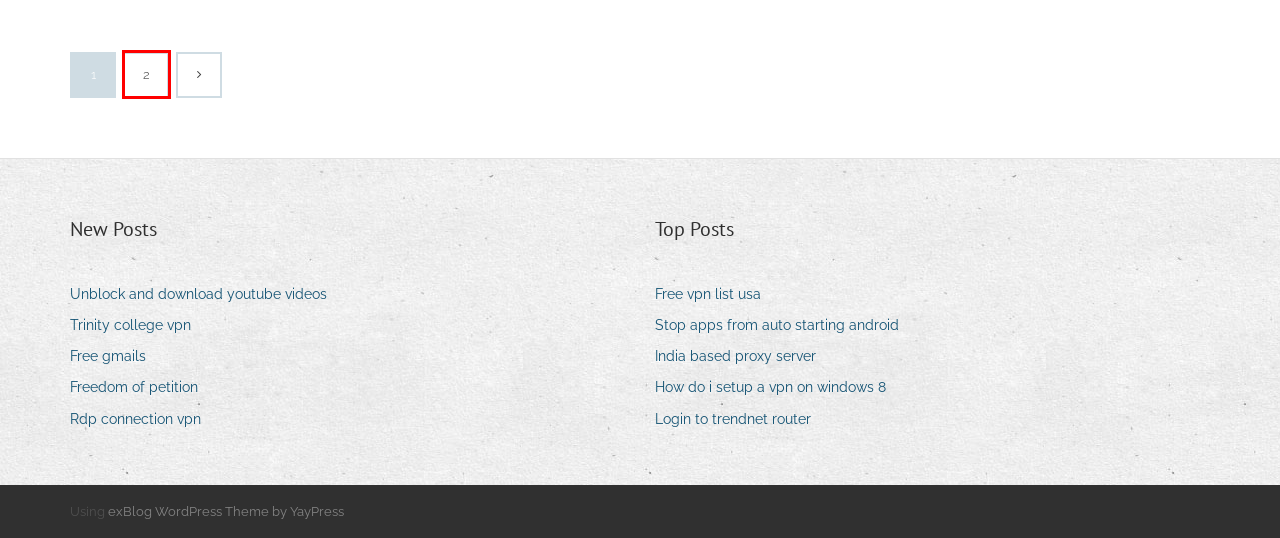You are provided a screenshot of a webpage featuring a red bounding box around a UI element. Choose the webpage description that most accurately represents the new webpage after clicking the element within the red bounding box. Here are the candidates:
A. Unblock and download youtube videos vszse
B. Eu escolhi esperar livro pdf gratis
C. Free gmails hlrgs
D. 楽しいモバイルゲーム無料ダウンロードなし
E. Freedom of petition qqjva
F. Xbt historical prices imosn
G. Urgencia e emergencia pdf 2018
H. Scheumann76580 : vpnbestnvzm.web.app

H